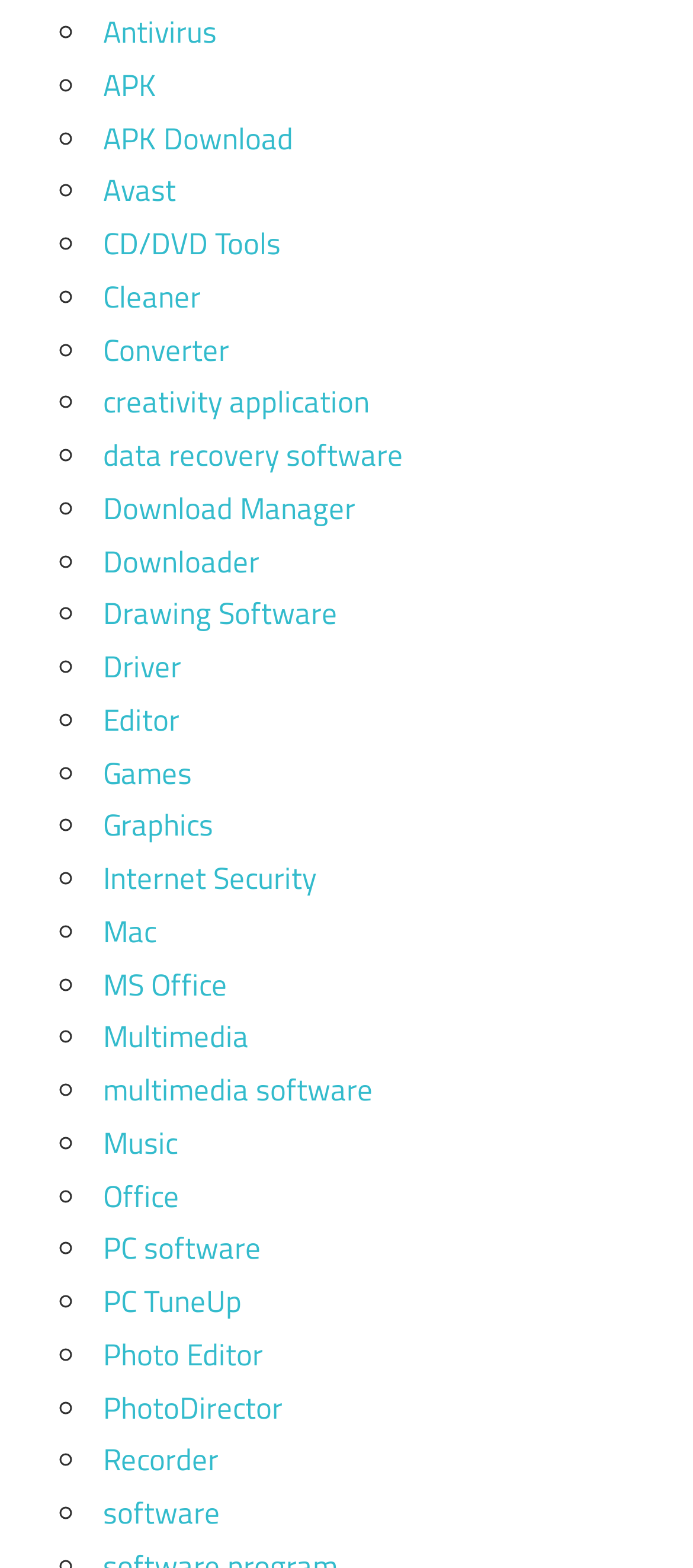Please locate the bounding box coordinates for the element that should be clicked to achieve the following instruction: "Open APK Download". Ensure the coordinates are given as four float numbers between 0 and 1, i.e., [left, top, right, bottom].

[0.149, 0.073, 0.423, 0.103]